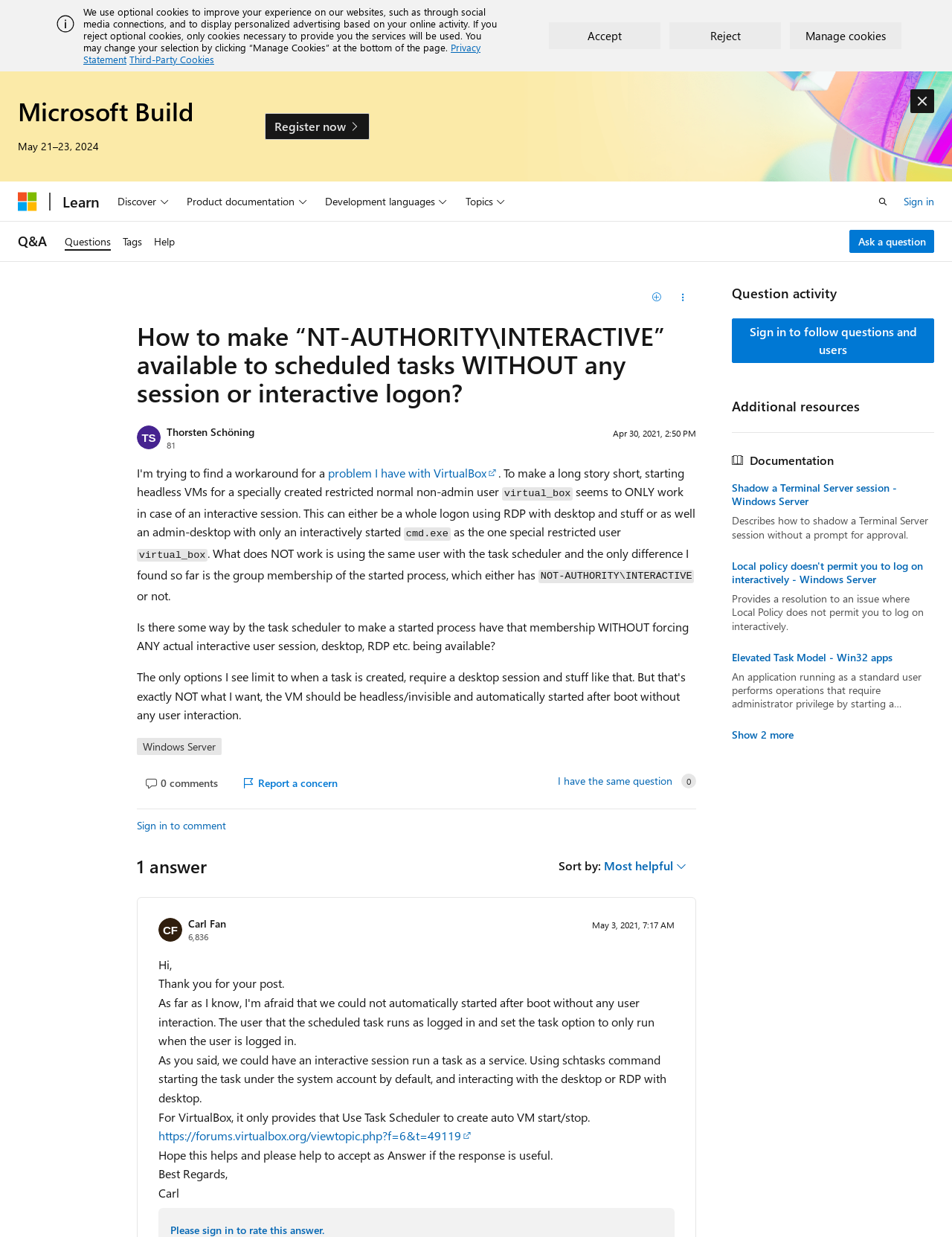Please provide a brief answer to the question using only one word or phrase: 
What is the reputation points of the user who asked the question?

81